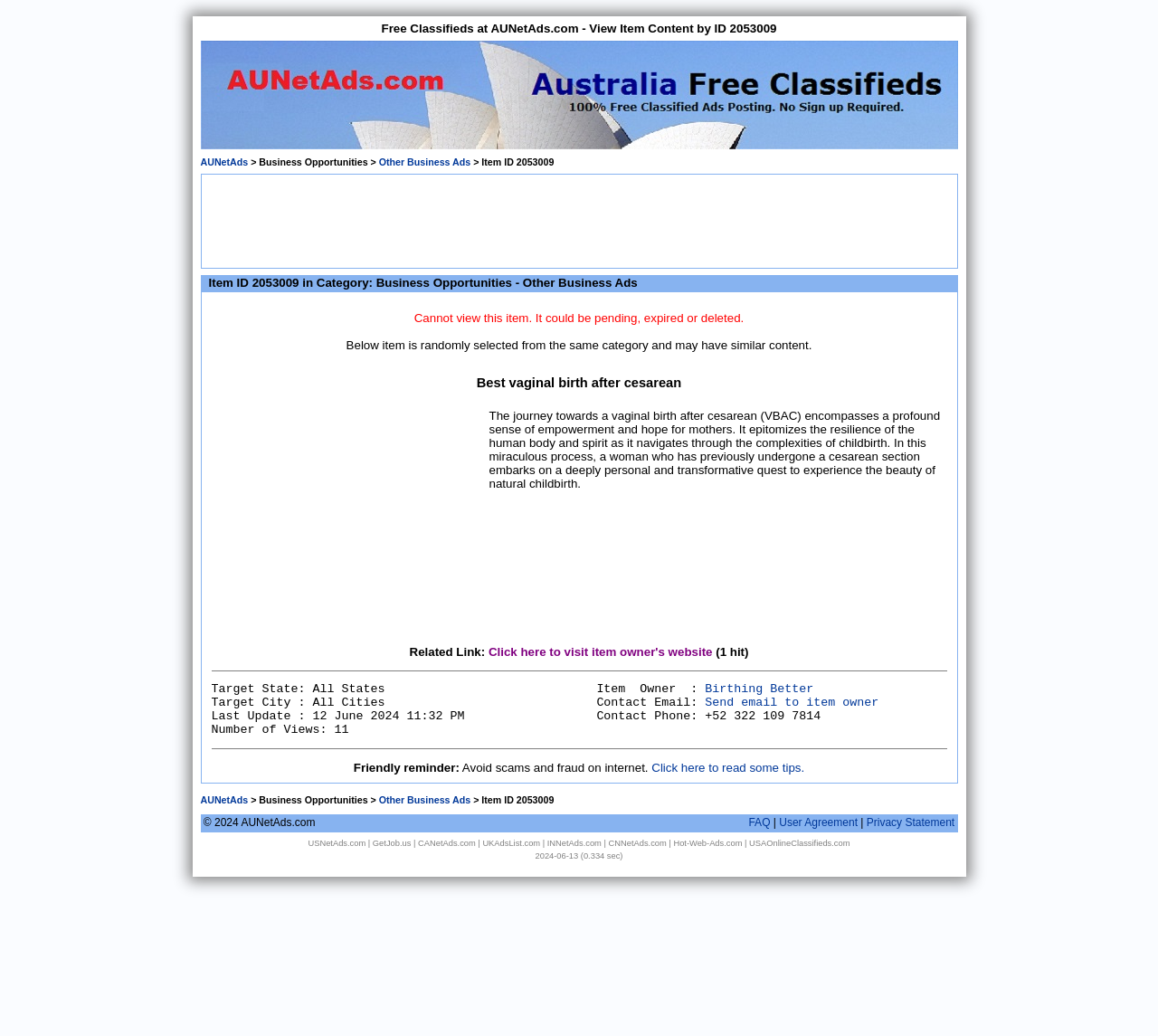Identify the bounding box coordinates of the part that should be clicked to carry out this instruction: "View the advertisement".

[0.216, 0.173, 0.784, 0.252]